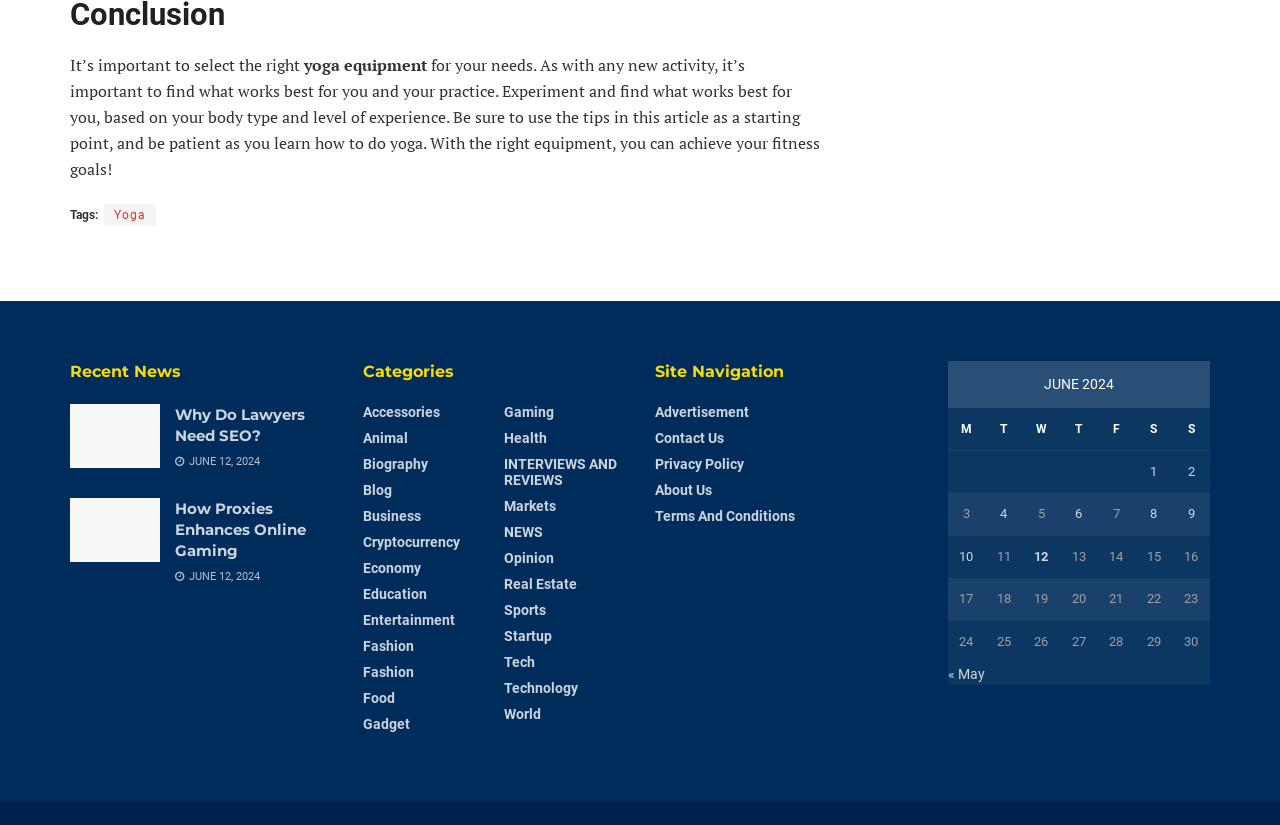Identify the bounding box coordinates for the element that needs to be clicked to fulfill this instruction: "Read the article about 'SEO for lawyers'". Provide the coordinates in the format of four float numbers between 0 and 1: [left, top, right, bottom].

[0.055, 0.489, 0.125, 0.567]